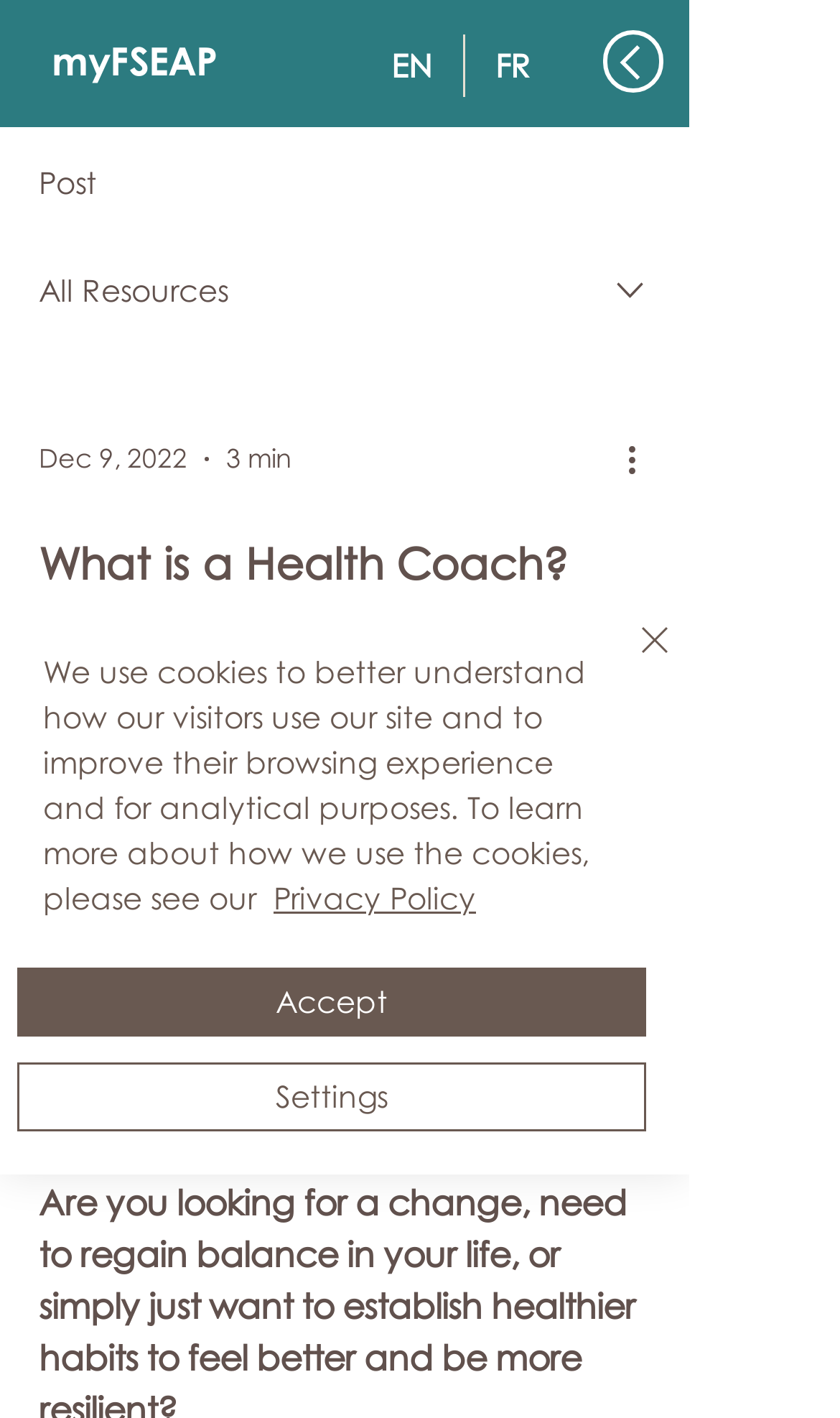Respond with a single word or short phrase to the following question: 
How many images are in the top navigation menu?

4